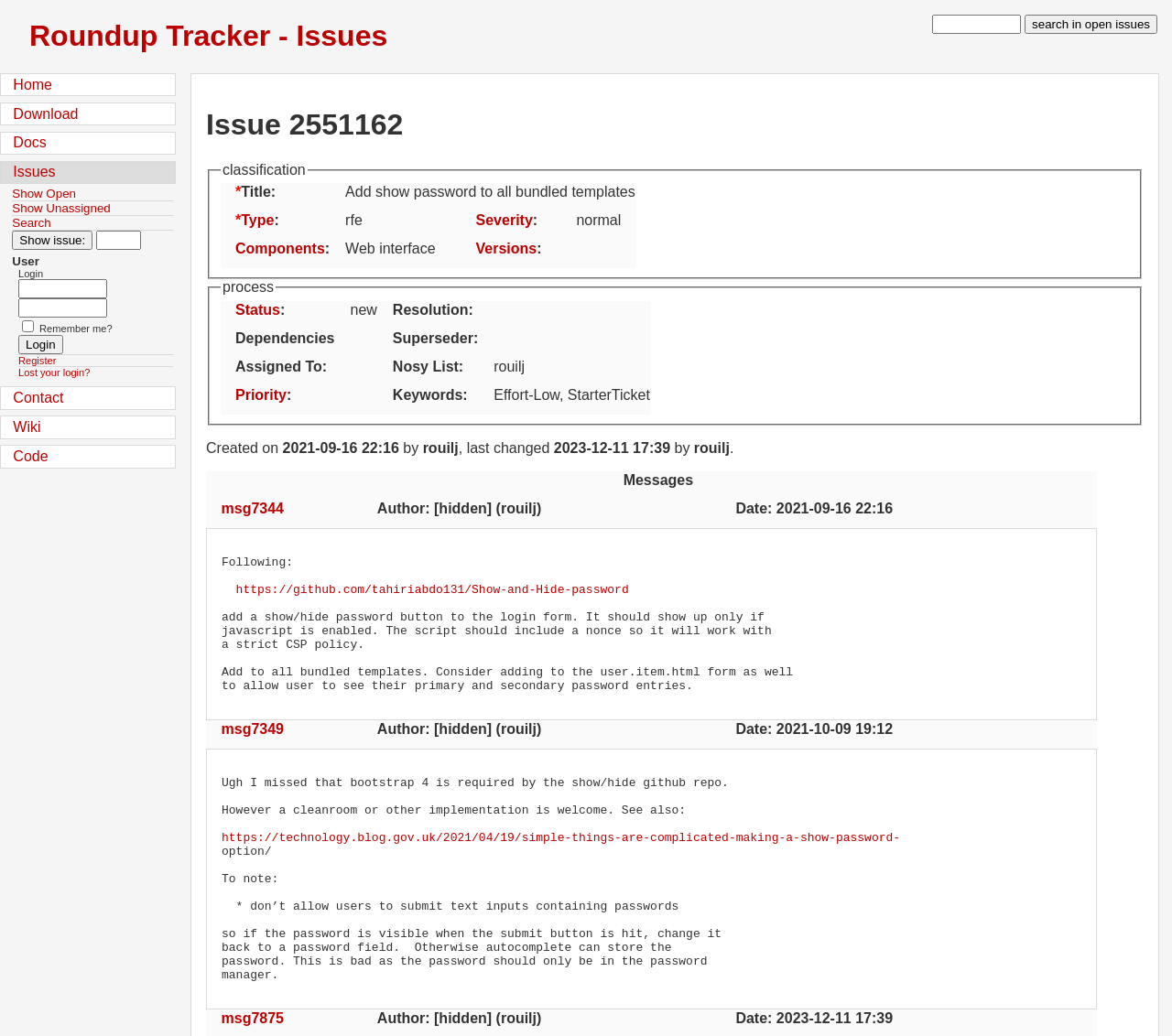Utilize the details in the image to thoroughly answer the following question: What is the issue number of the current issue?

The issue number can be found in the heading 'Issue 2551162' at the top of the webpage, which indicates that the current issue being displayed is issue number 2551162.